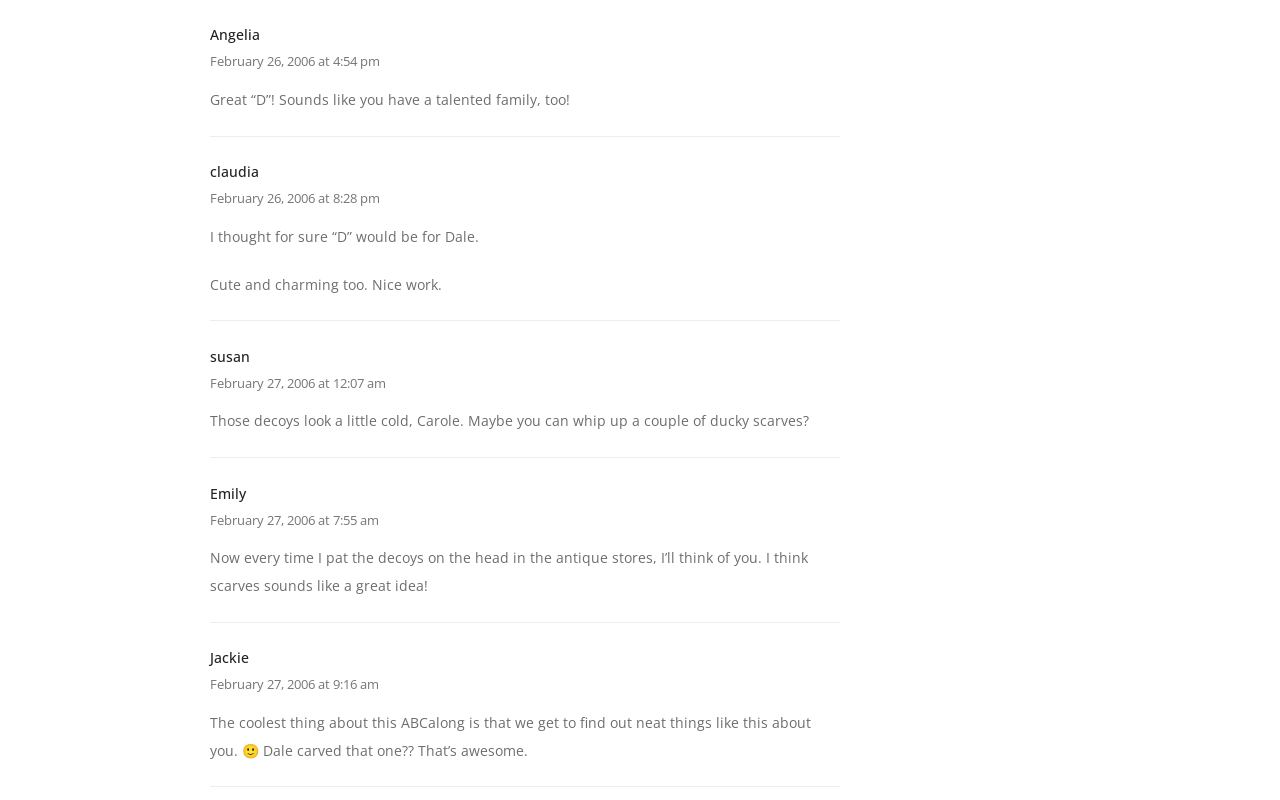Provide a single word or phrase answer to the question: 
How many comments are there in the webpage?

5